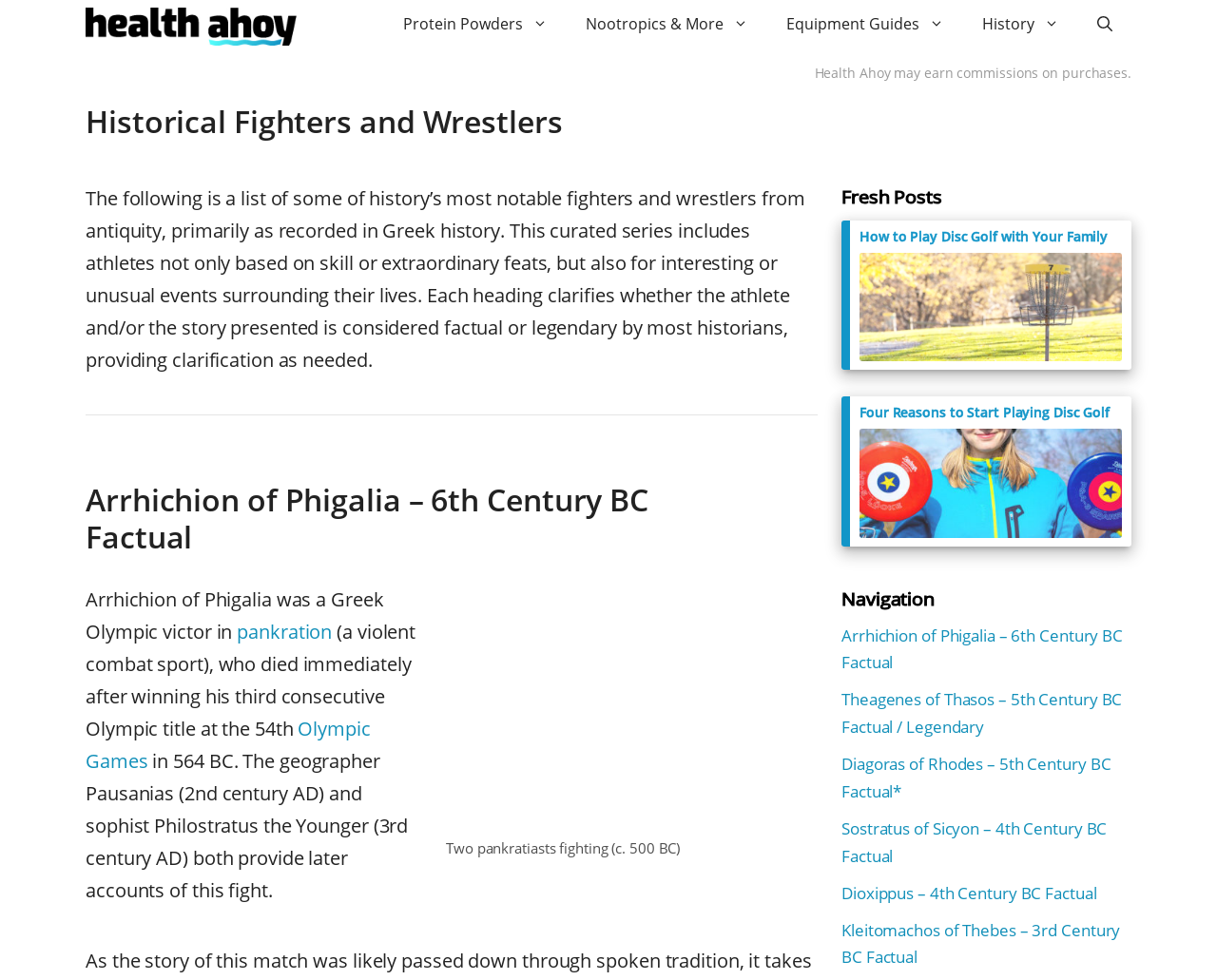Please provide a one-word or phrase answer to the question: 
What is the section title below the main article?

Fresh Posts